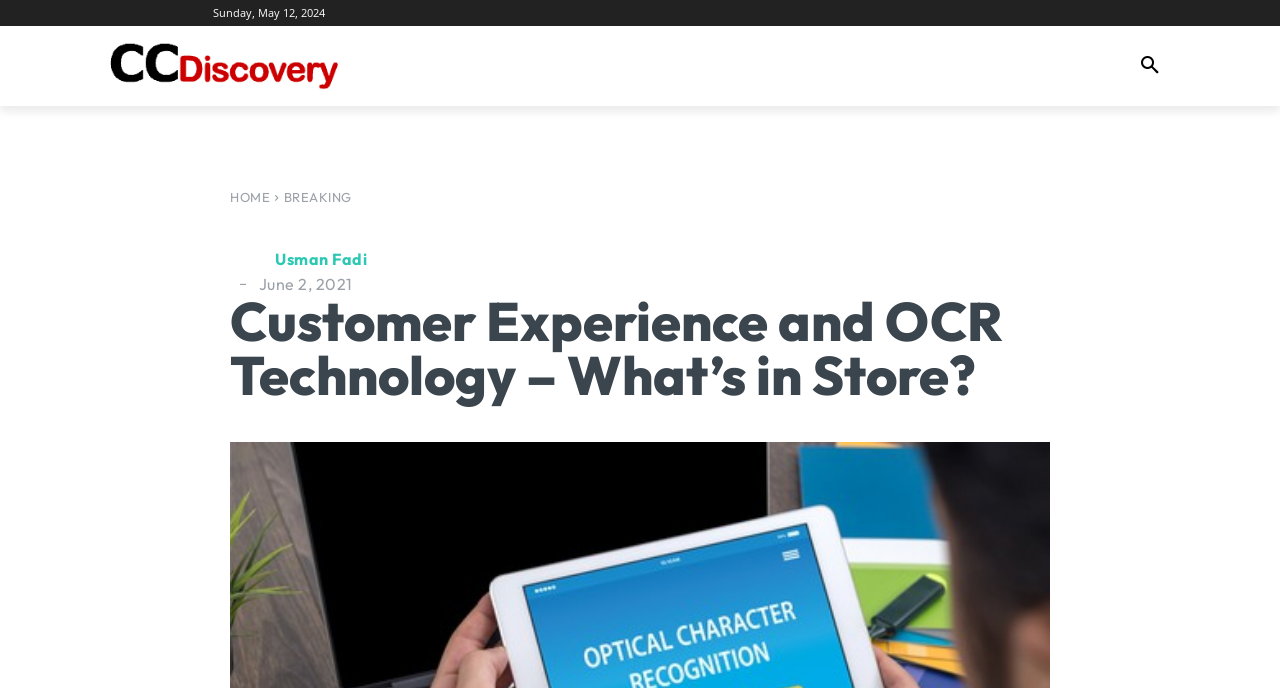Please answer the following question using a single word or phrase: 
What is the date displayed at the top of the webpage?

Sunday, May 12, 2024